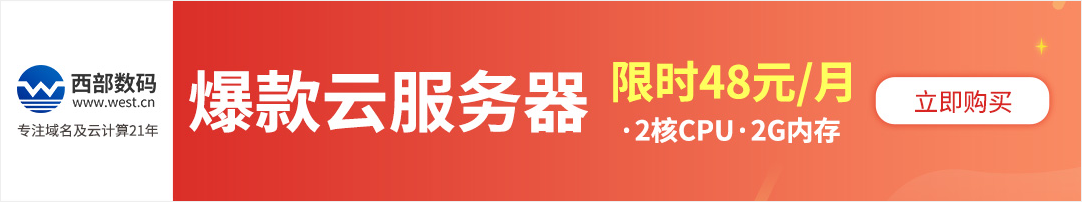Please answer the following question using a single word or phrase: 
What is the label on the prominent button?

立即购买